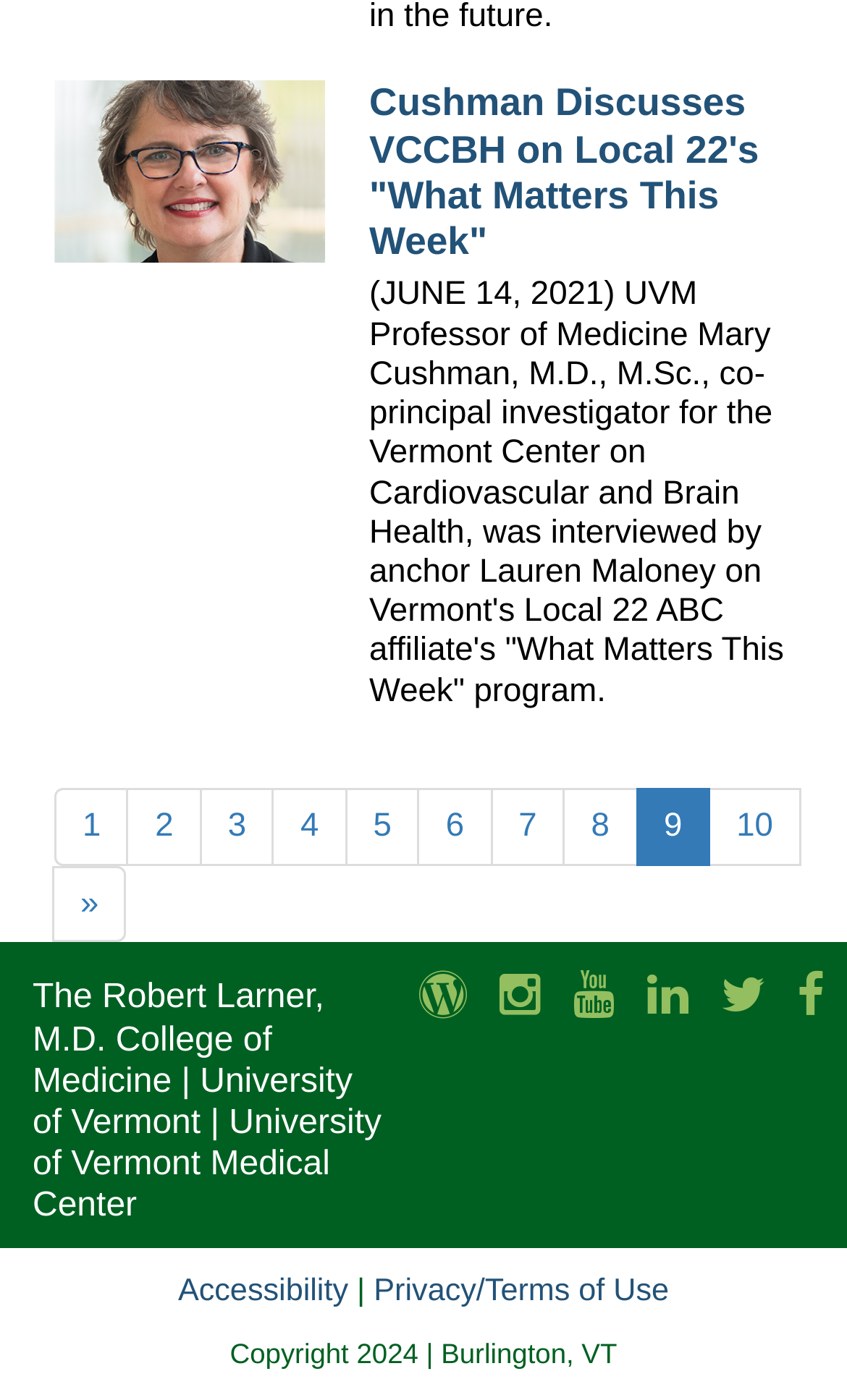Please mark the clickable region by giving the bounding box coordinates needed to complete this instruction: "View the 'Danube Delta' page".

None